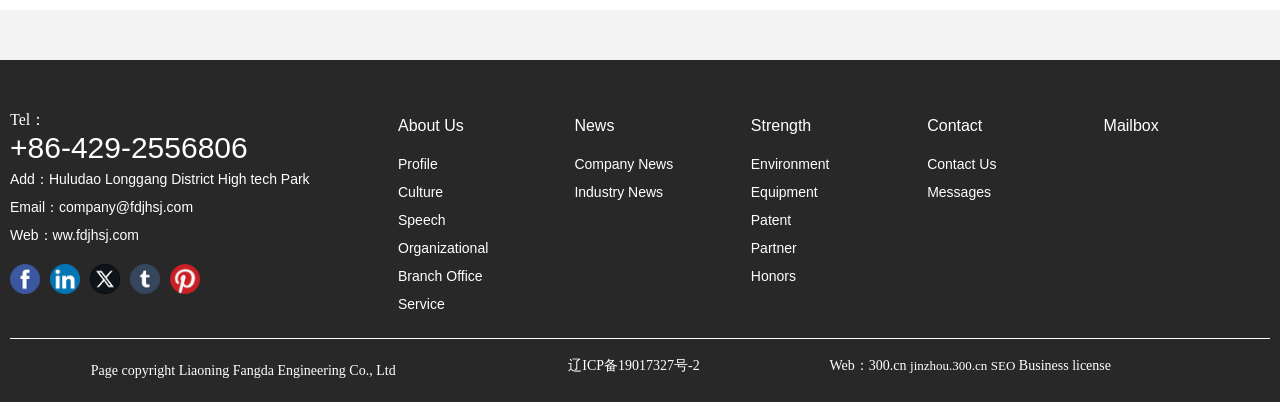What is the company's website?
Please provide a single word or phrase as your answer based on the screenshot.

ww.fdjhsj.com